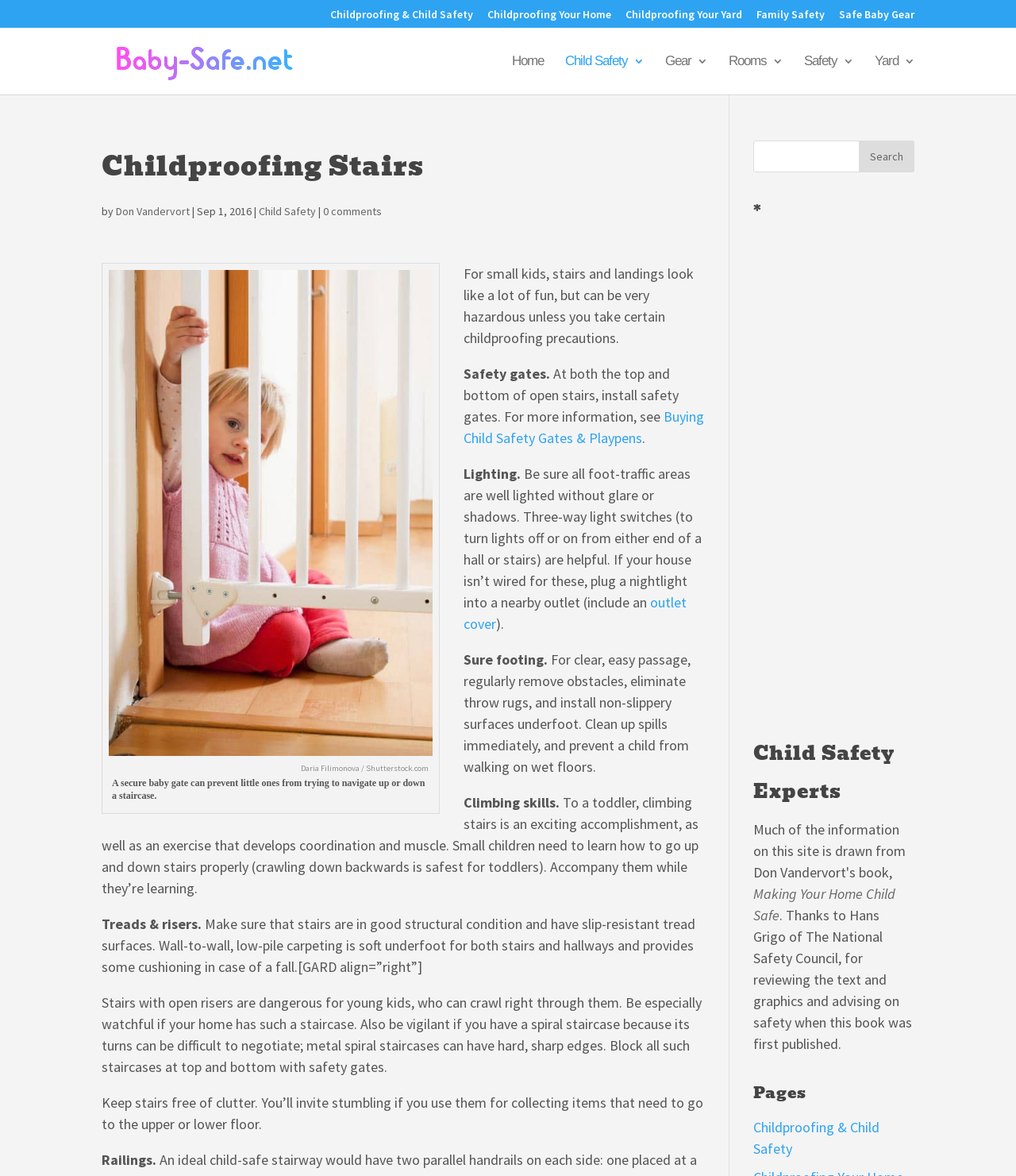What is the topic of the webpage?
Using the image as a reference, give a one-word or short phrase answer.

Childproofing Stairs